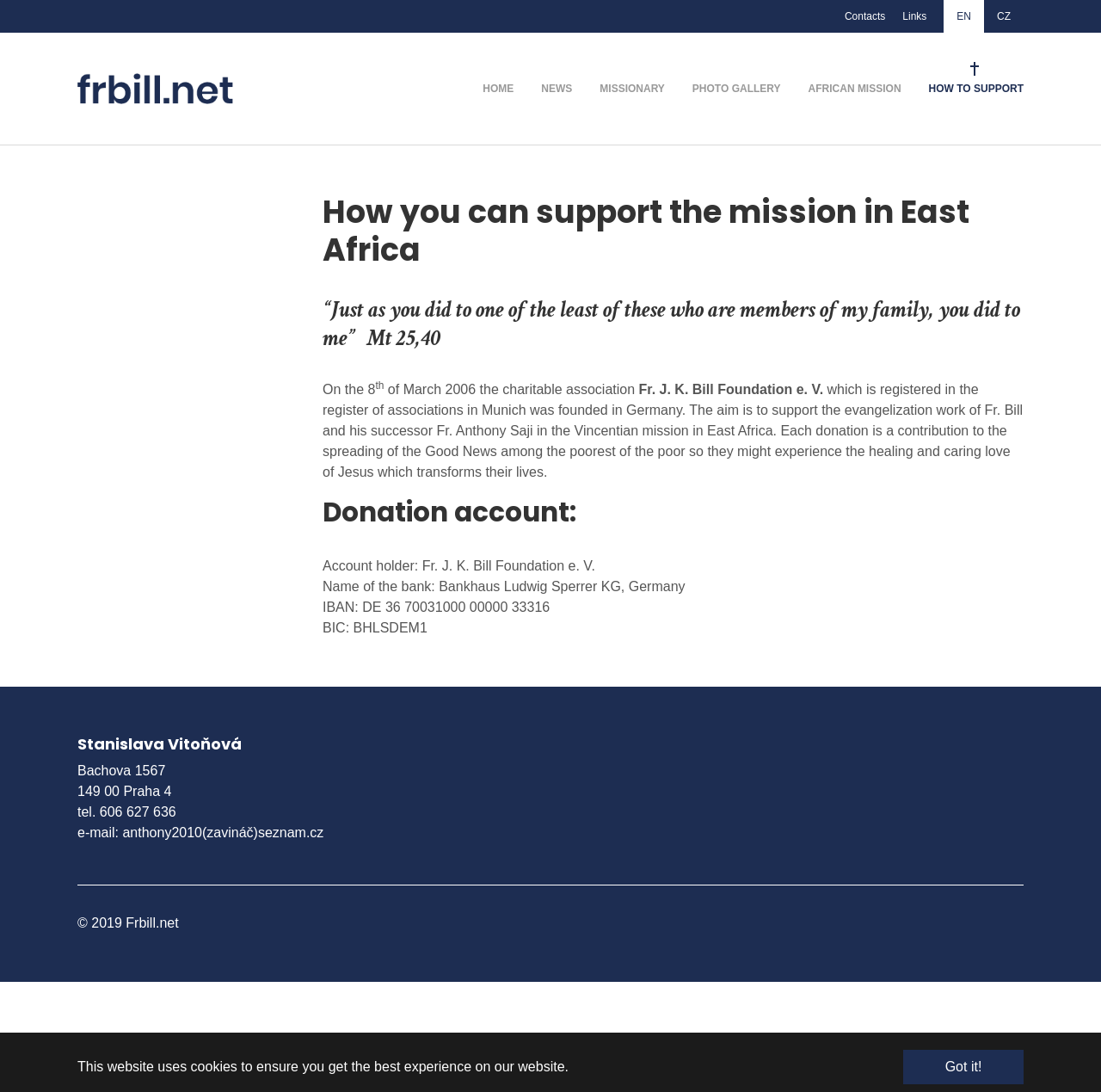Kindly respond to the following question with a single word or a brief phrase: 
What is the purpose of the Fr. J. K. Bill Foundation?

To support evangelization work